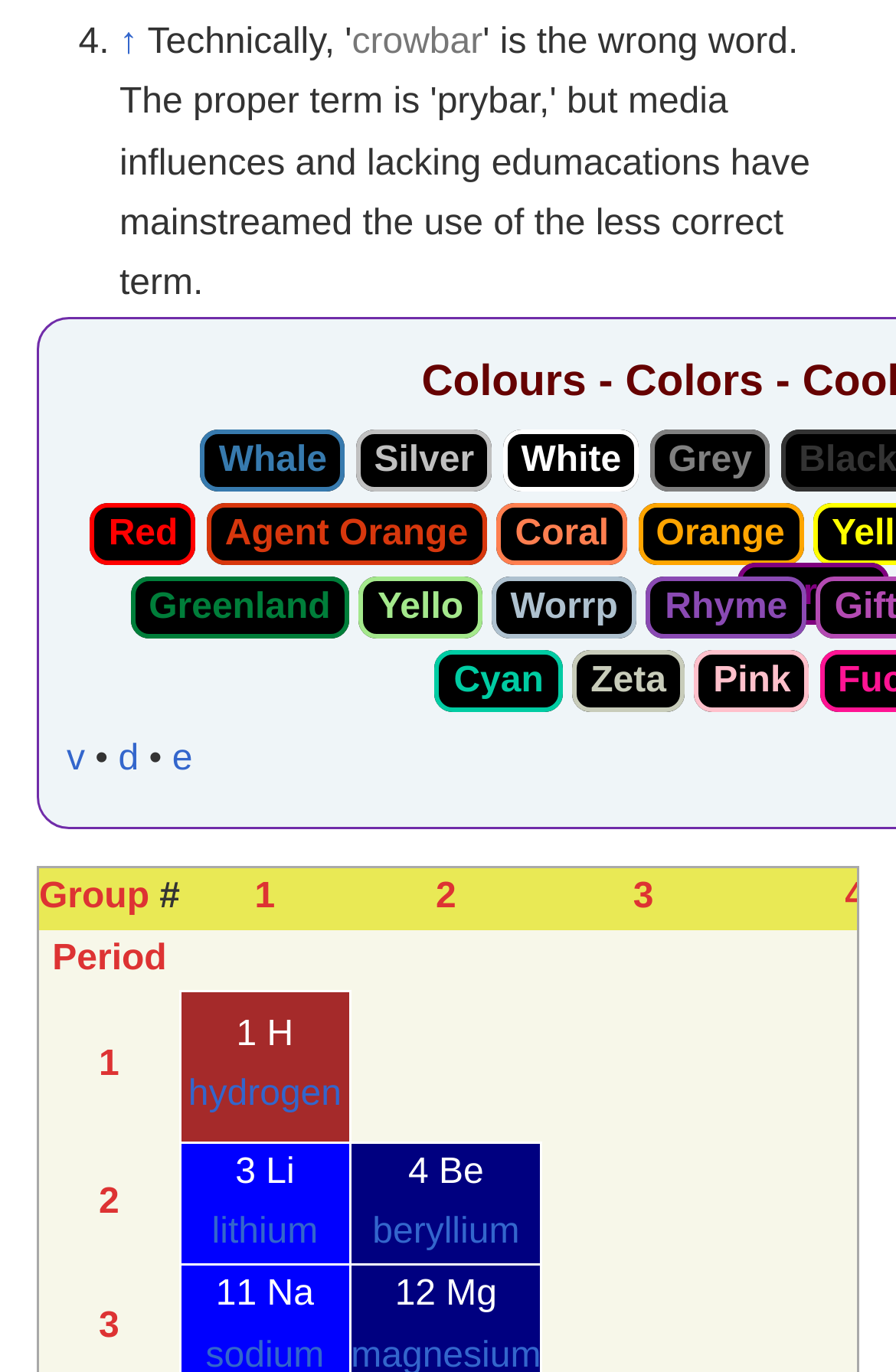Give a one-word or short phrase answer to the question: 
What is the first element in the column header?

Group